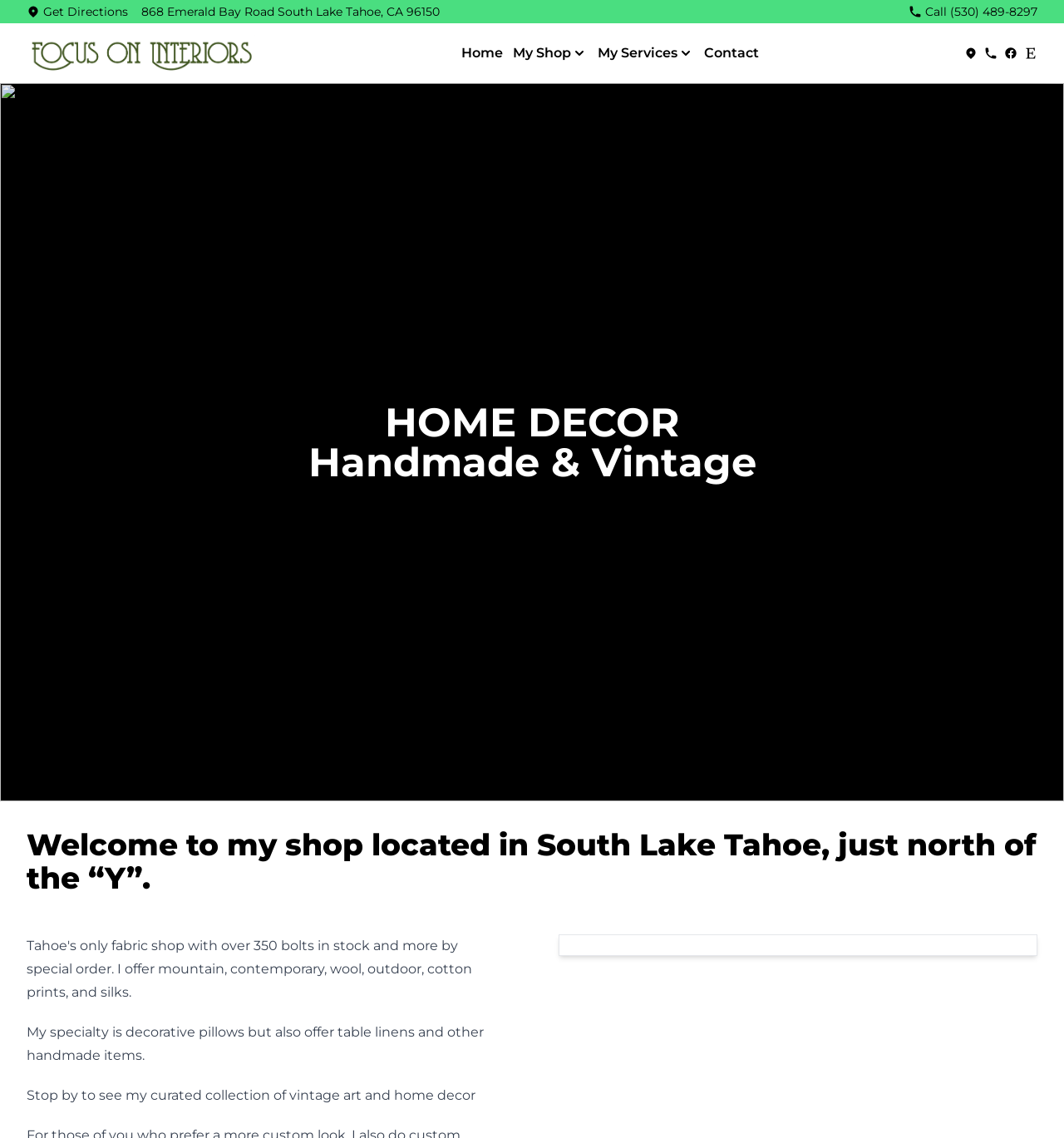Specify the bounding box coordinates of the area to click in order to follow the given instruction: "Search for 'Liferafts and accessories'."

None